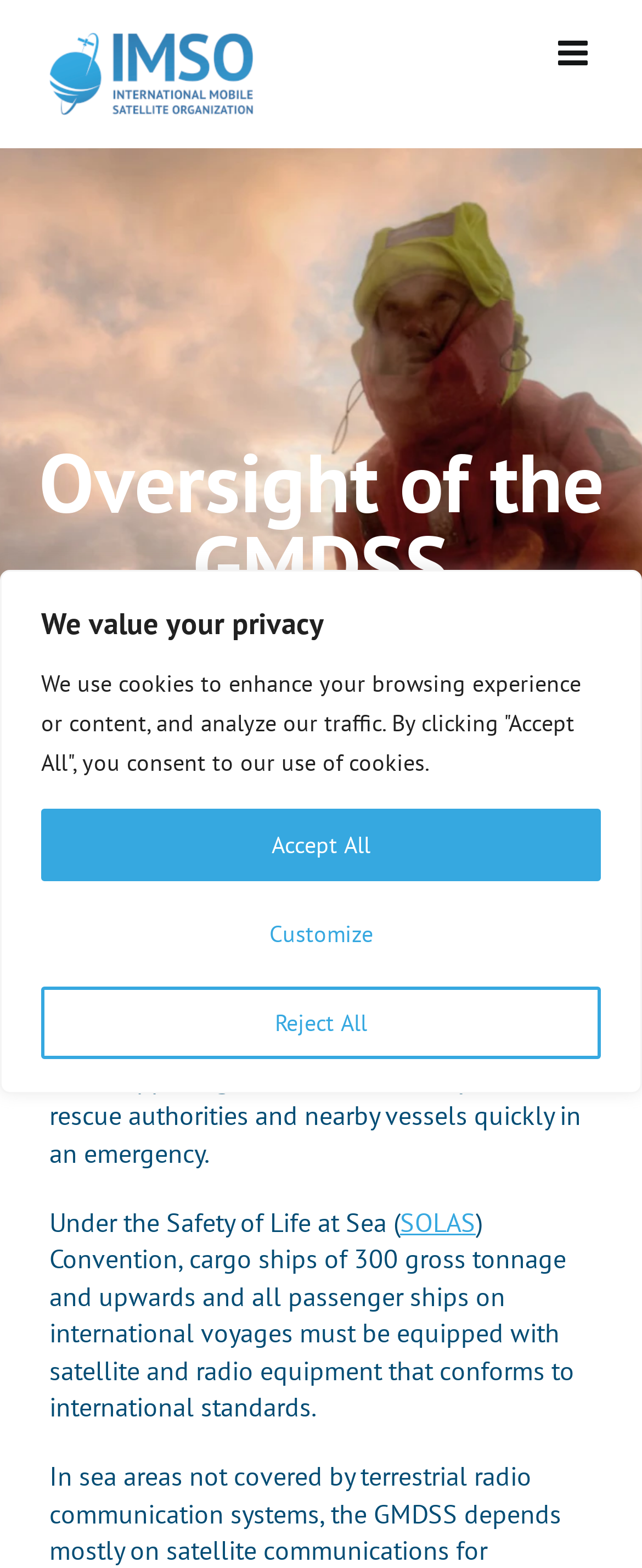What is the purpose of GMDSS?
Utilize the image to construct a detailed and well-explained answer.

Based on the webpage content, GMDSS is an international safety system that uses satellite and terrestrial technology and ship-board radio systems to prevent accidents from happening and to automatically alert the rescue authorities and nearby vessels quickly in an emergency.